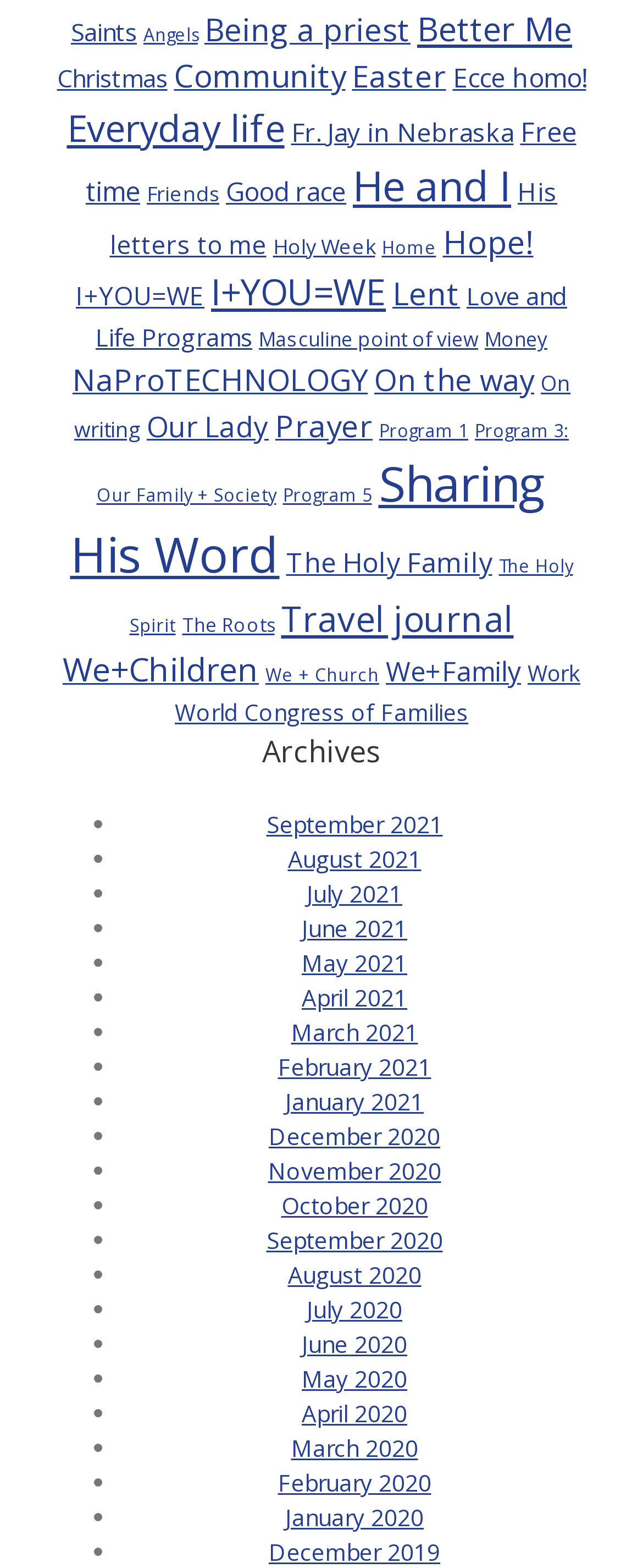Identify the bounding box coordinates of the clickable region necessary to fulfill the following instruction: "Follow on Twitter". The bounding box coordinates should be four float numbers between 0 and 1, i.e., [left, top, right, bottom].

None